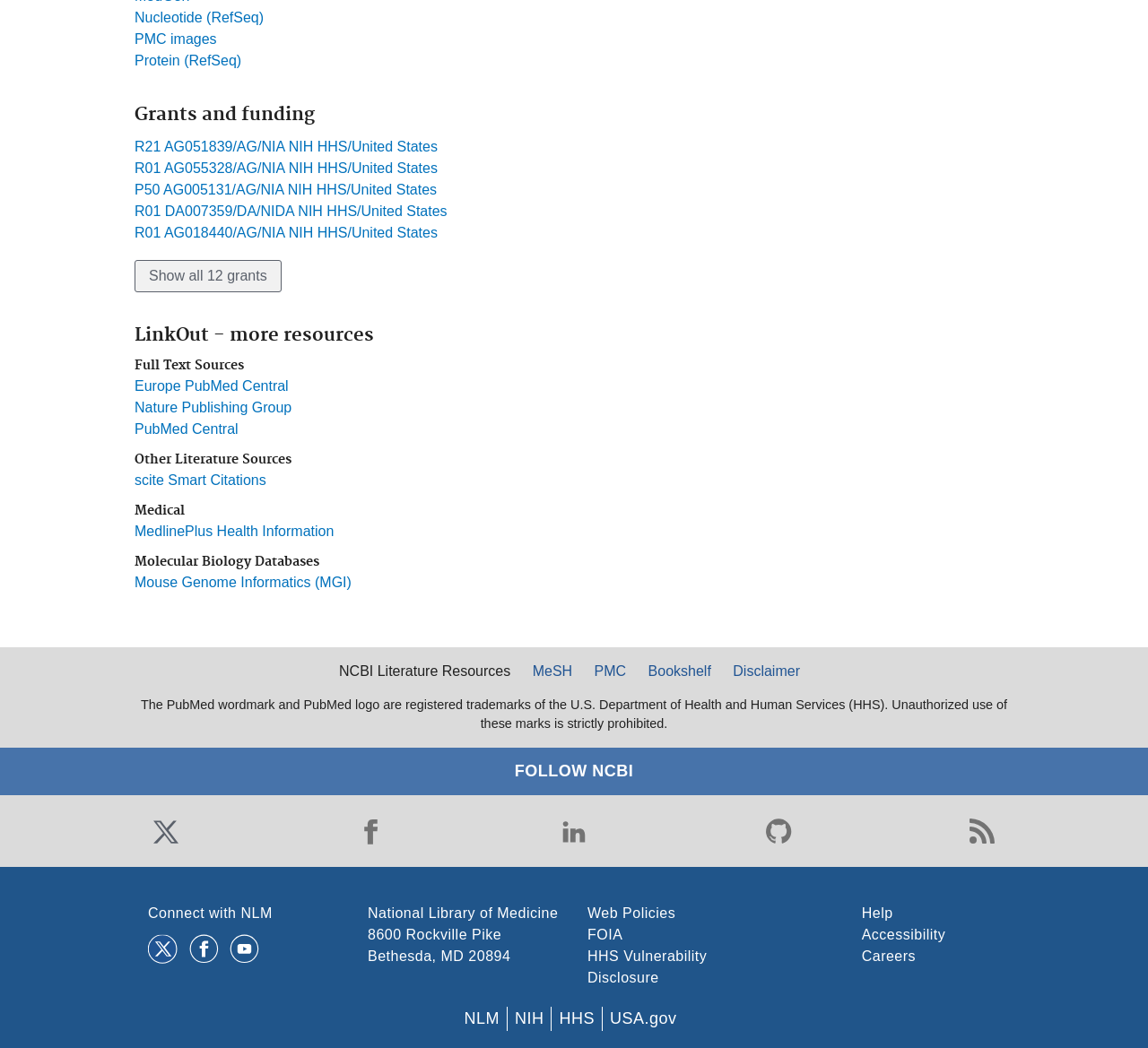Determine the bounding box coordinates for the region that must be clicked to execute the following instruction: "Show all 12 grants".

[0.117, 0.248, 0.245, 0.279]